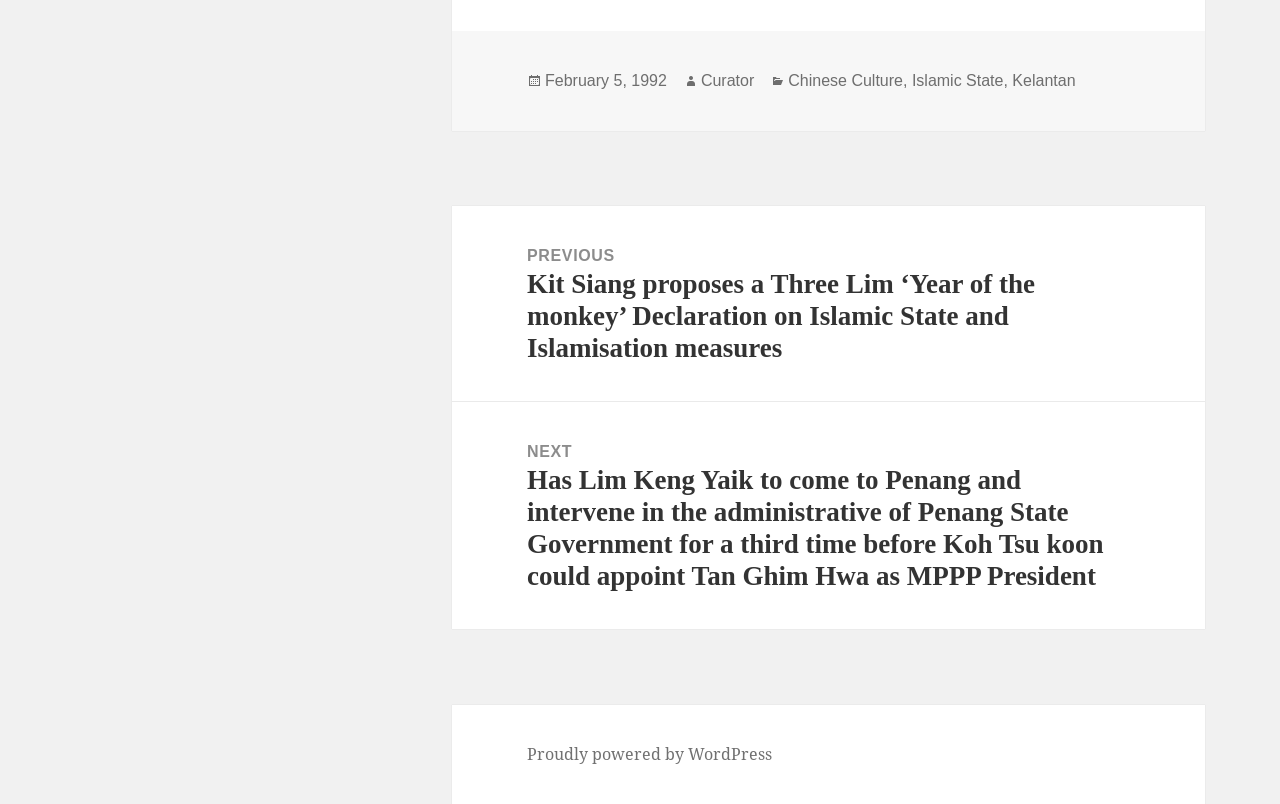Highlight the bounding box coordinates of the element you need to click to perform the following instruction: "View more posts."

None